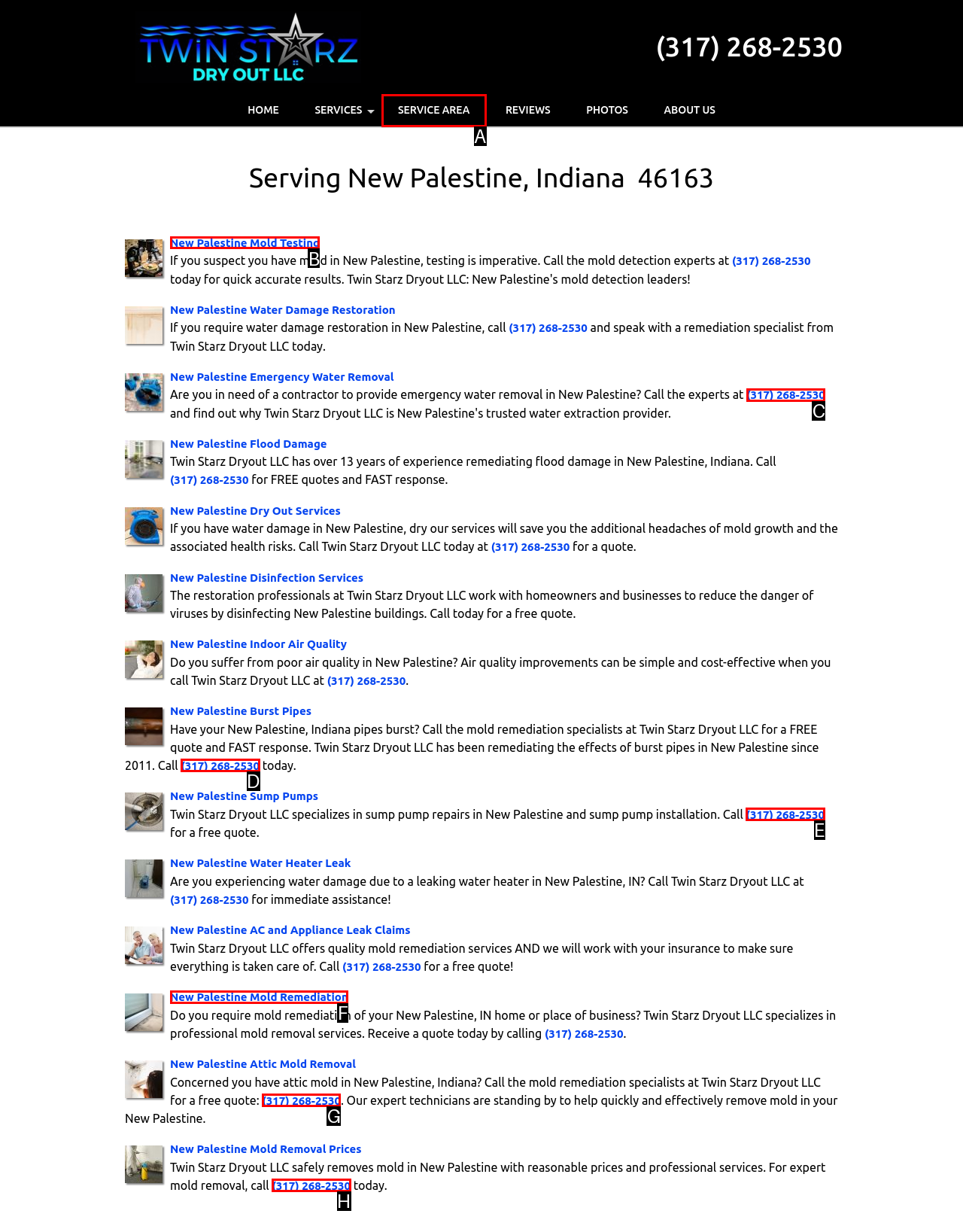Provide the letter of the HTML element that you need to click on to perform the task: Read about mold testing in New Palestine.
Answer with the letter corresponding to the correct option.

B